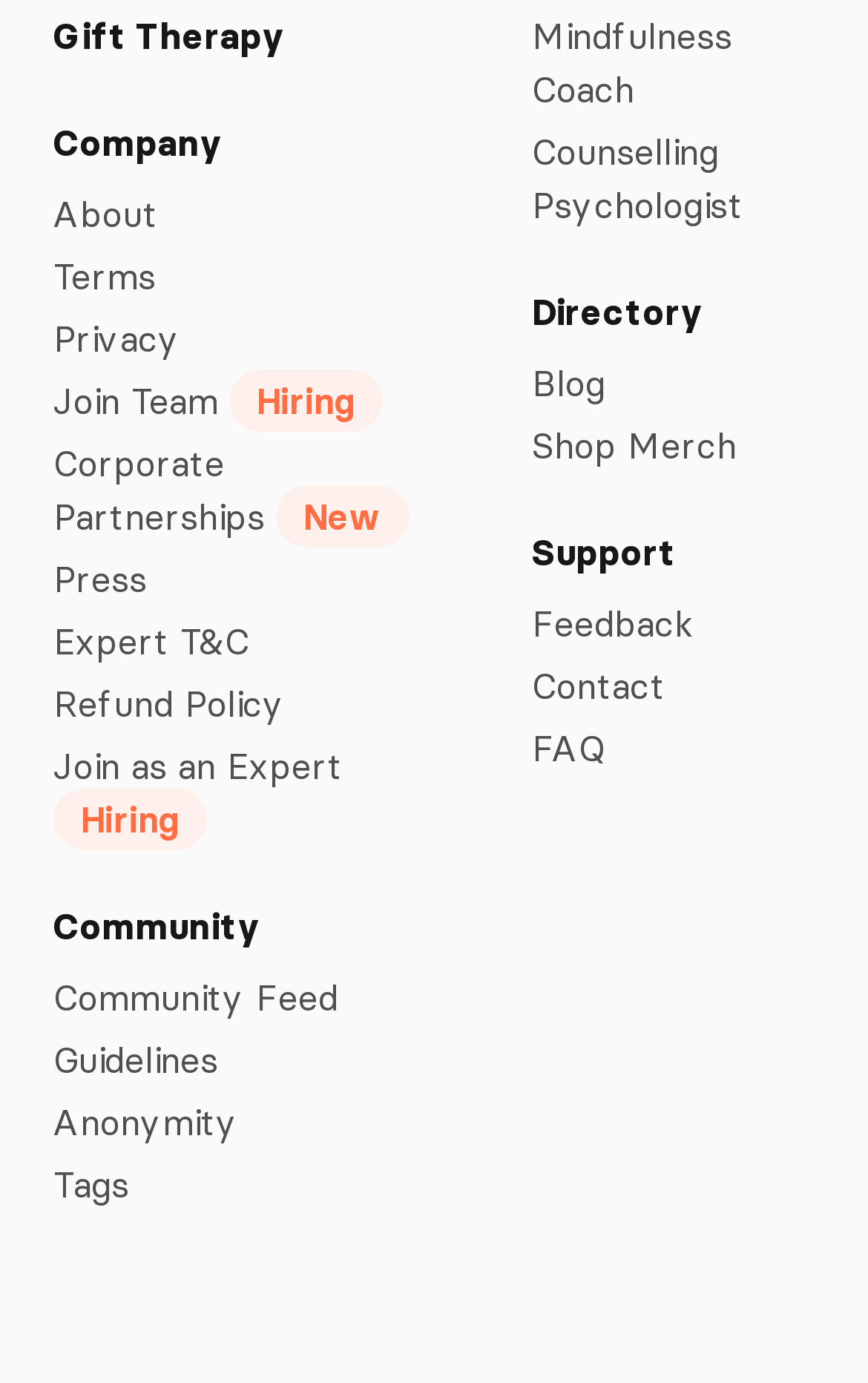Please give a one-word or short phrase response to the following question: 
What is the last link on the webpage?

FAQ